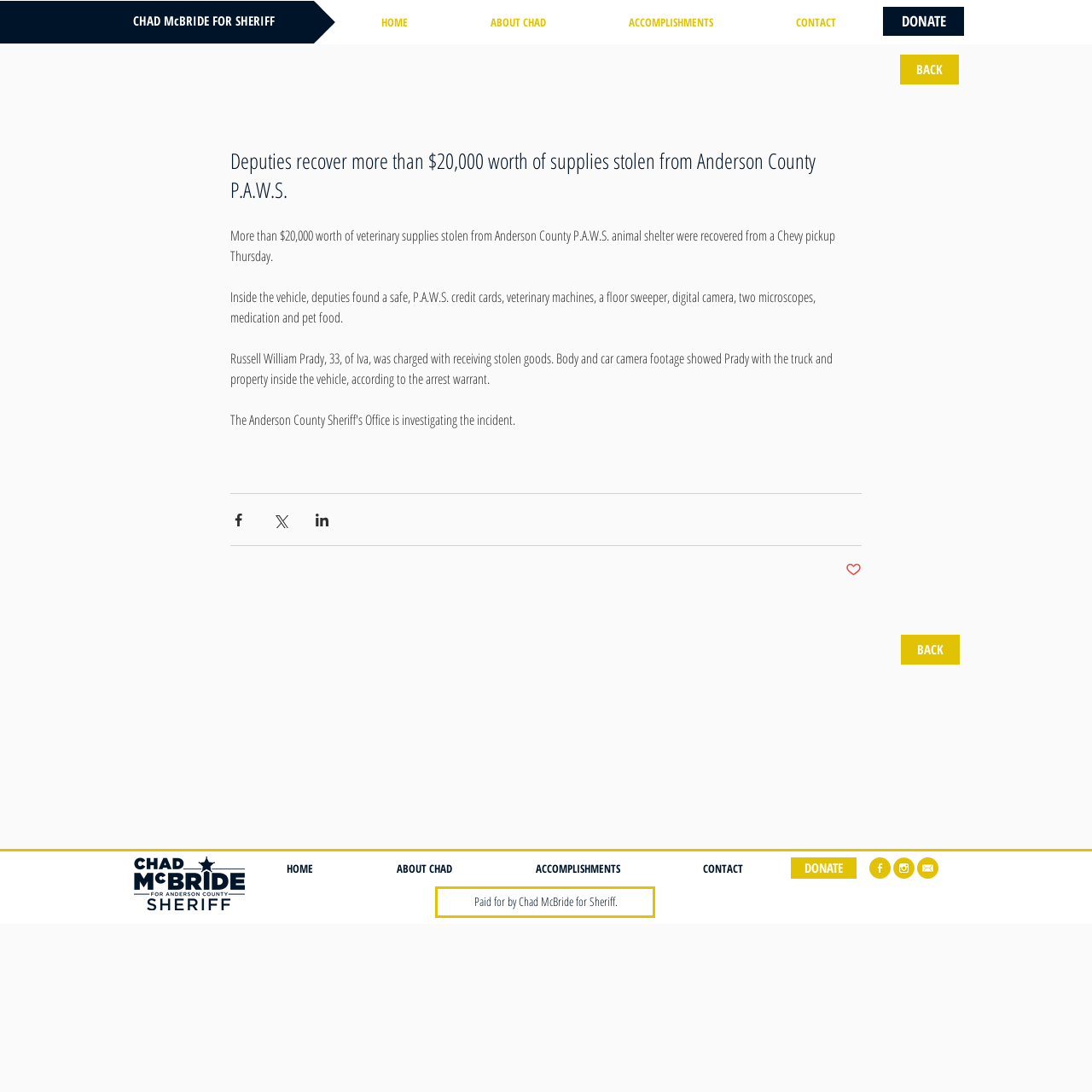Kindly respond to the following question with a single word or a brief phrase: 
What was found in the vehicle?

A safe, credit cards, etc.